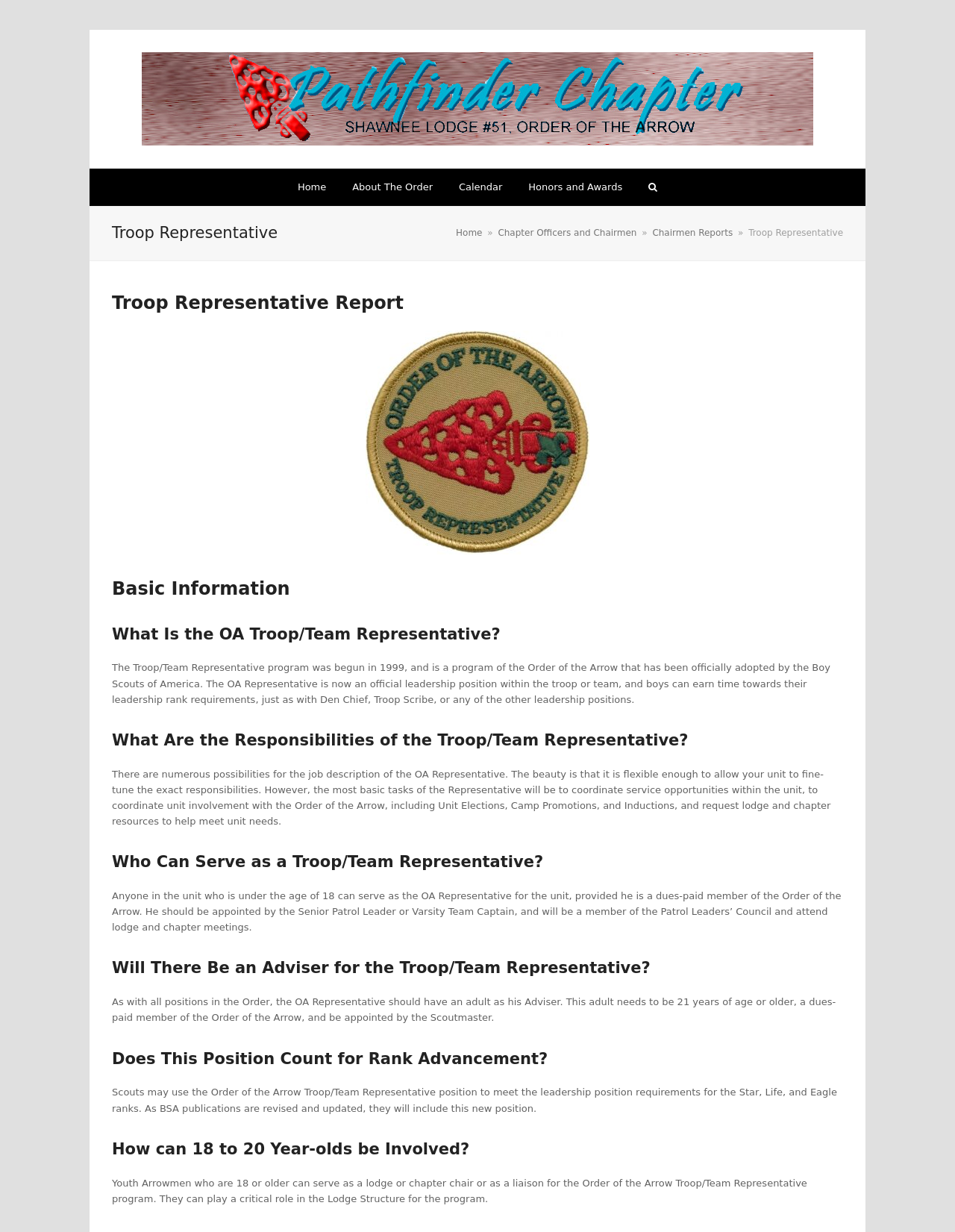What is the title of the webpage? Look at the image and give a one-word or short phrase answer.

Troop Representative